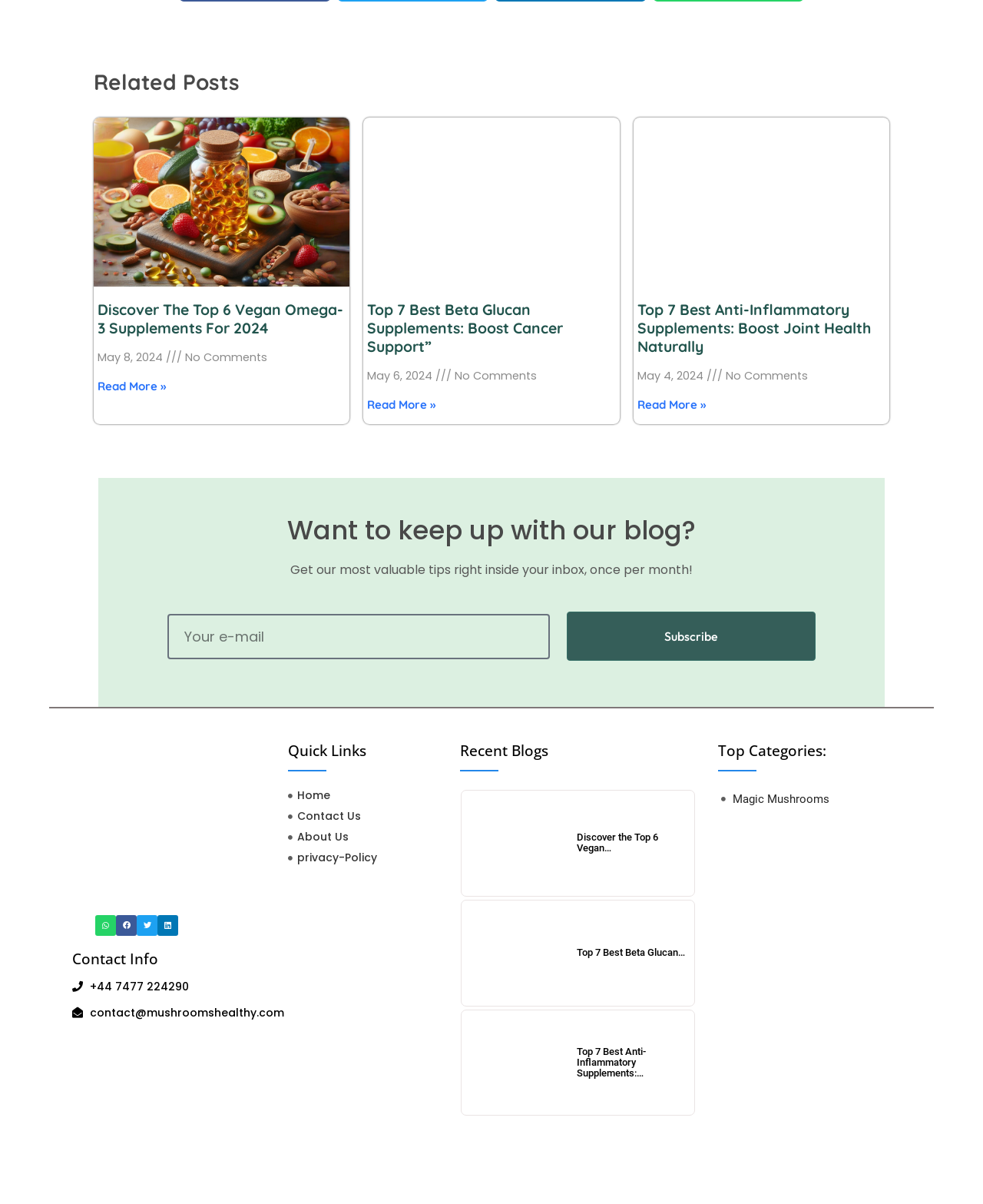Identify the bounding box of the HTML element described here: "aria-label="Share on linkedin"". Provide the coordinates as four float numbers between 0 and 1: [left, top, right, bottom].

[0.16, 0.76, 0.181, 0.777]